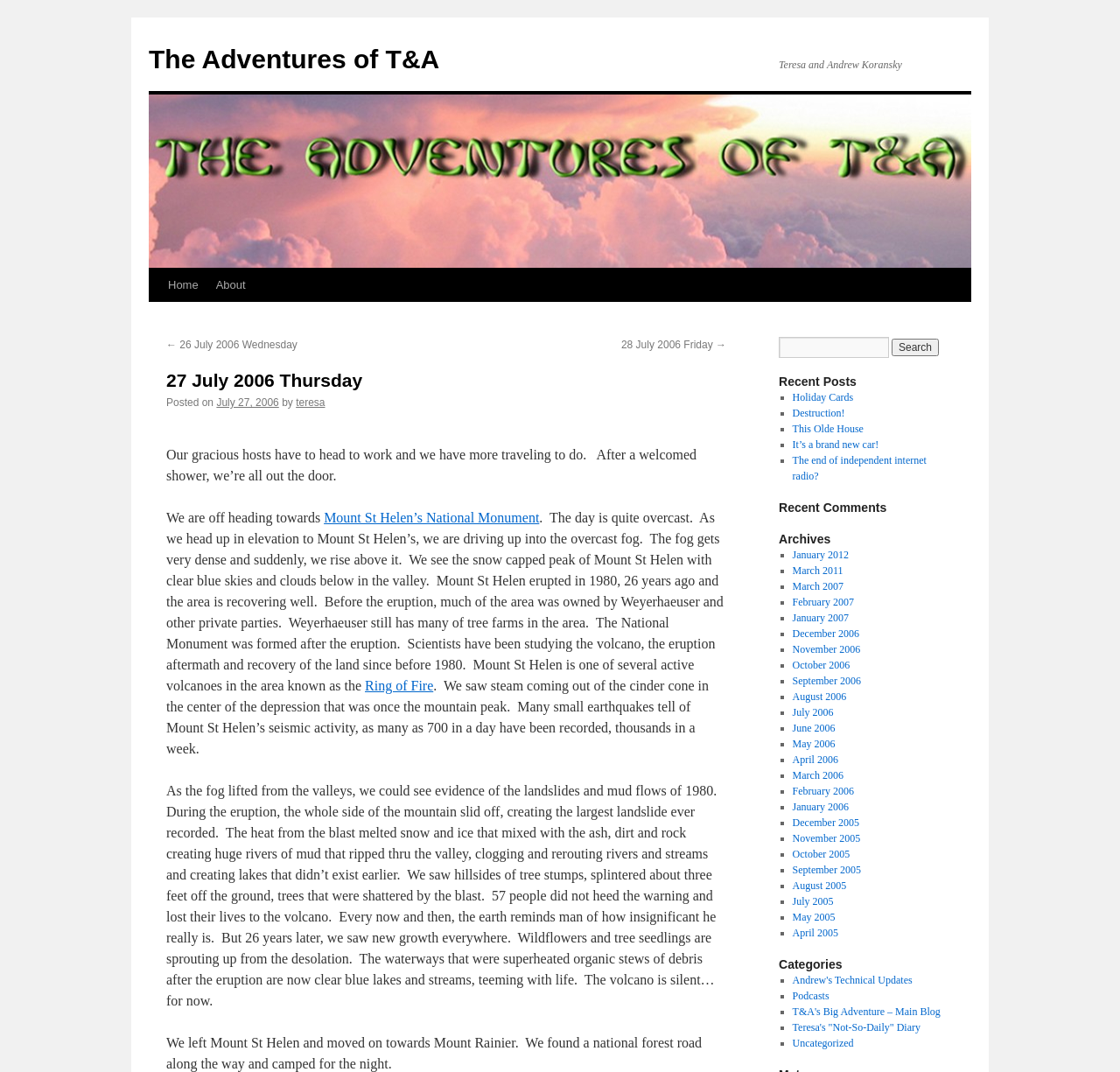Please extract the title of the webpage.

27 July 2006 Thursday